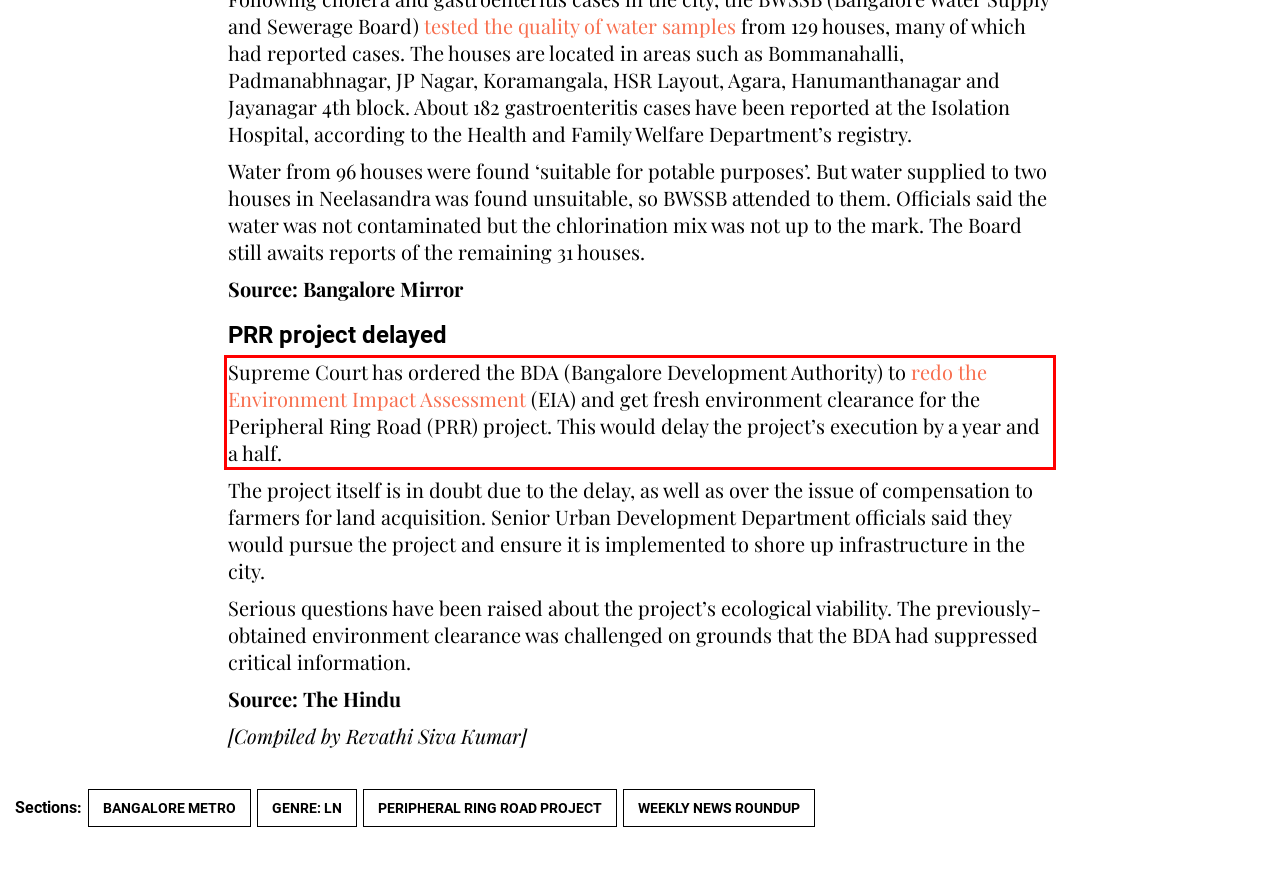Examine the screenshot of the webpage, locate the red bounding box, and perform OCR to extract the text contained within it.

Supreme Court has ordered the BDA (Bangalore Development Authority) to redo the Environment Impact Assessment (EIA) and get fresh environment clearance for the Peripheral Ring Road (PRR) project. This would delay the project’s execution by a year and a half.